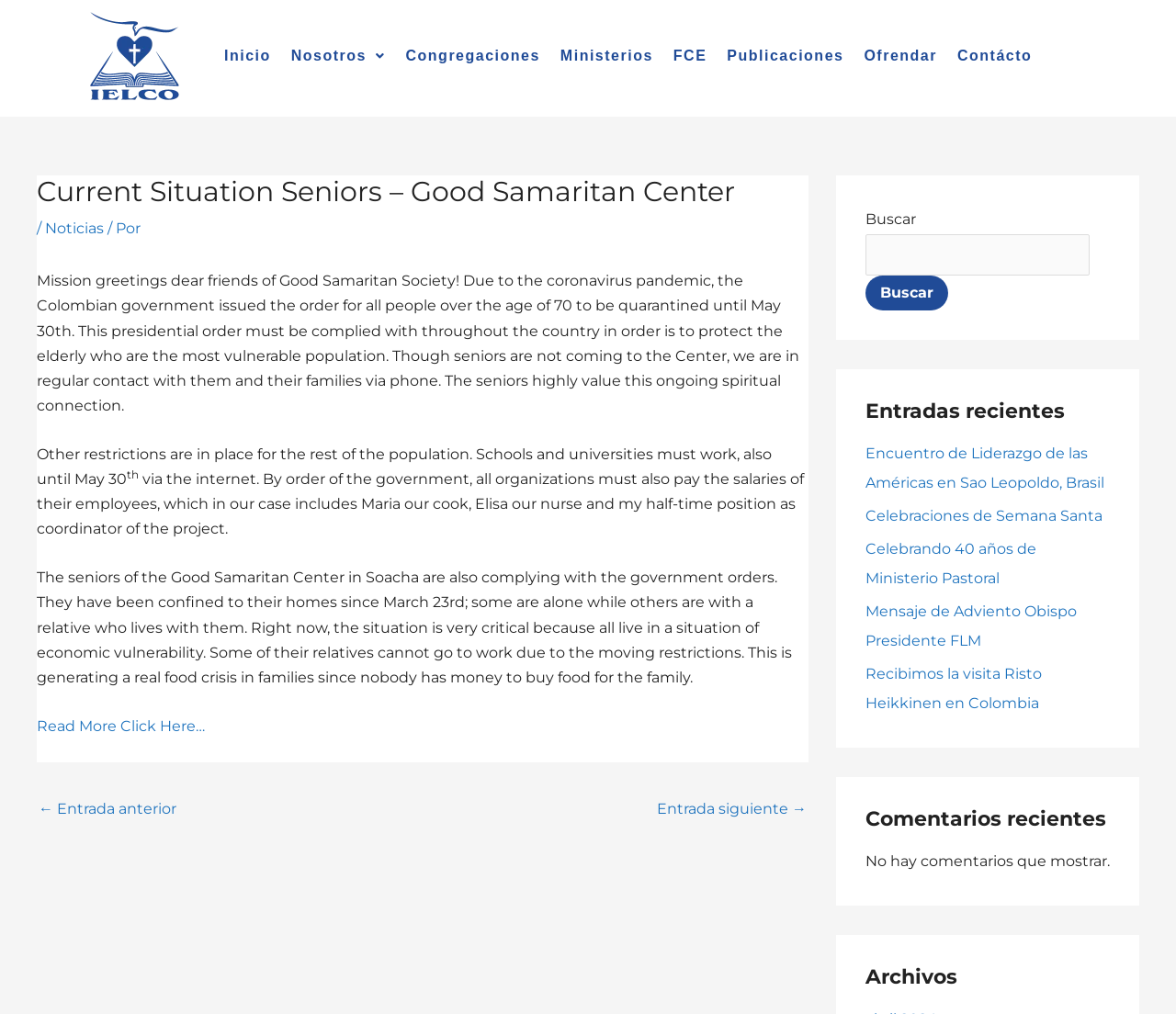Locate the bounding box coordinates of the area that needs to be clicked to fulfill the following instruction: "Click on Inicio". The coordinates should be in the format of four float numbers between 0 and 1, namely [left, top, right, bottom].

[0.182, 0.039, 0.239, 0.072]